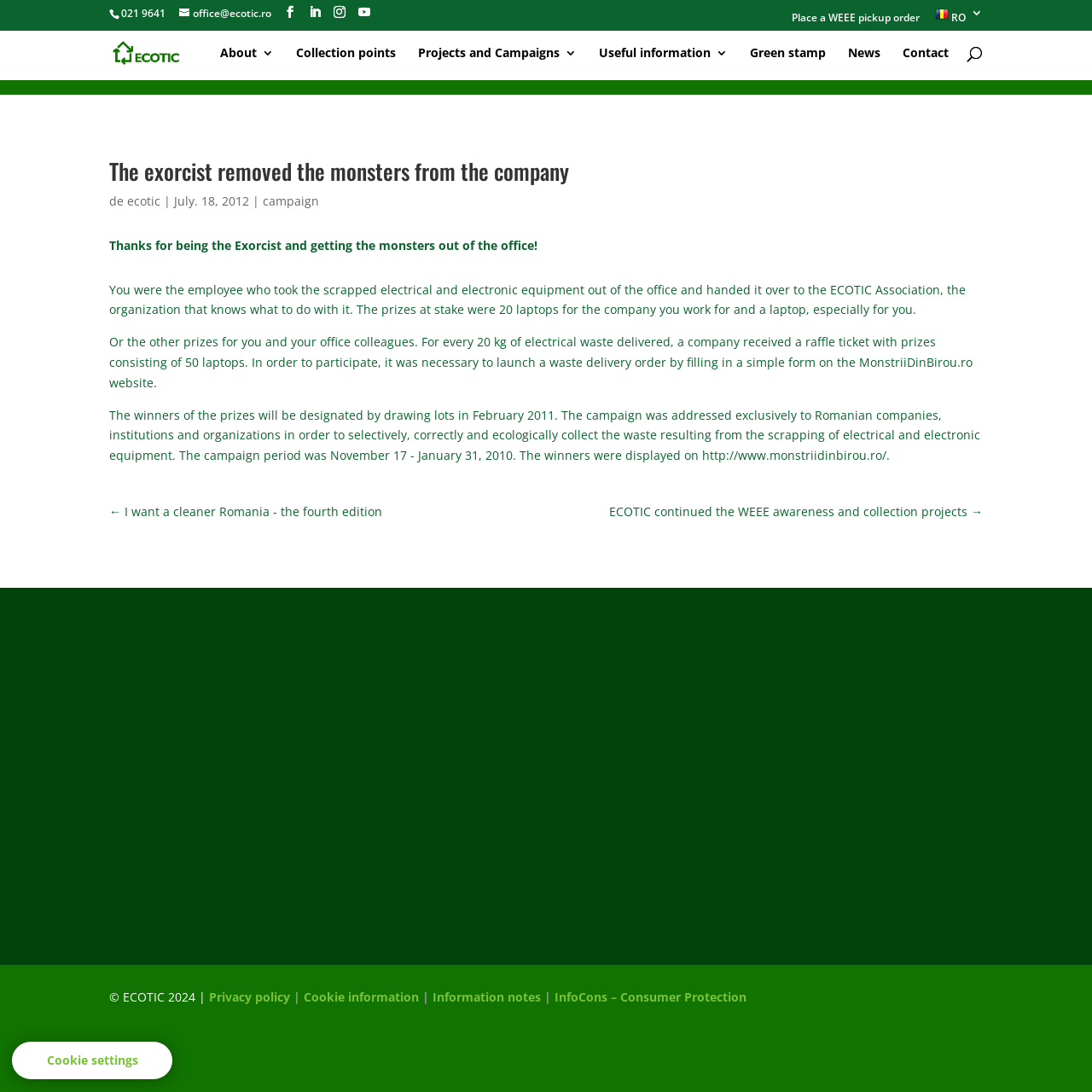Please find and report the primary heading text from the webpage.

The exorcist removed the monsters from the company